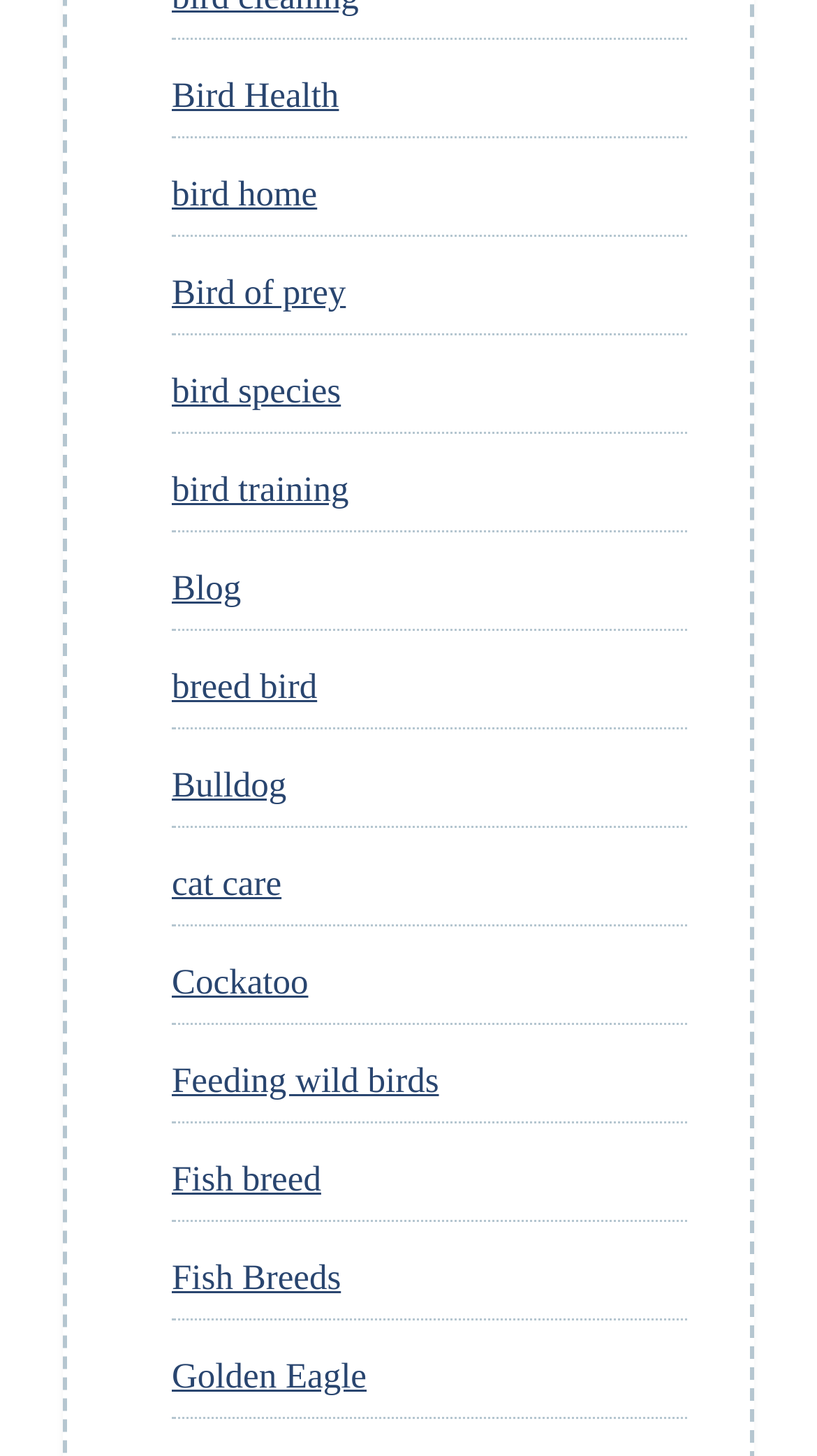Give a one-word or one-phrase response to the question:
What is the first link on the webpage?

Bird Health